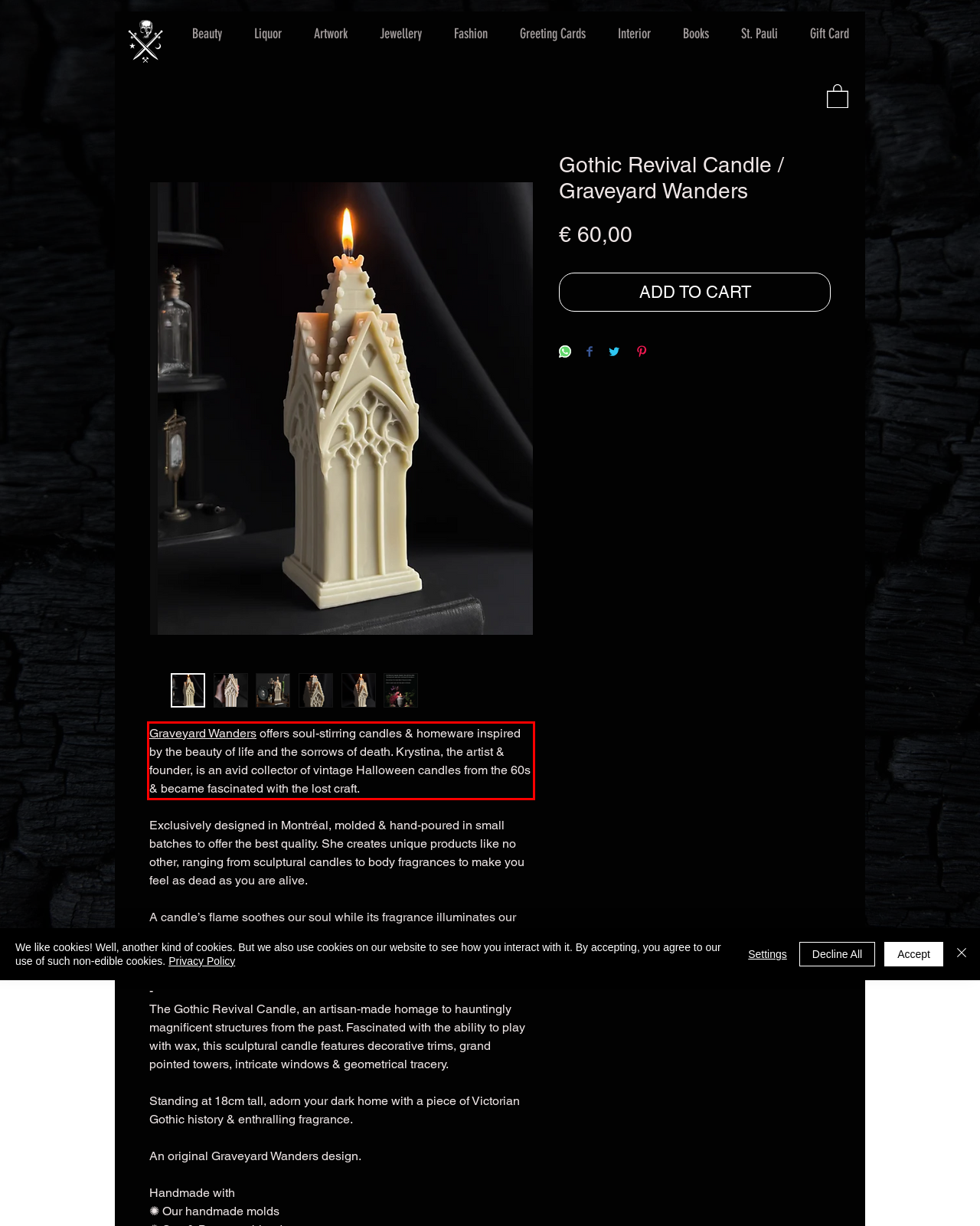With the provided screenshot of a webpage, locate the red bounding box and perform OCR to extract the text content inside it.

Graveyard Wanders offers soul-stirring candles & homeware inspired by the beauty of life and the sorrows of death. Krystina, the artist & founder, is an avid collector of vintage Halloween candles from the 60s & became fascinated with the lost craft.